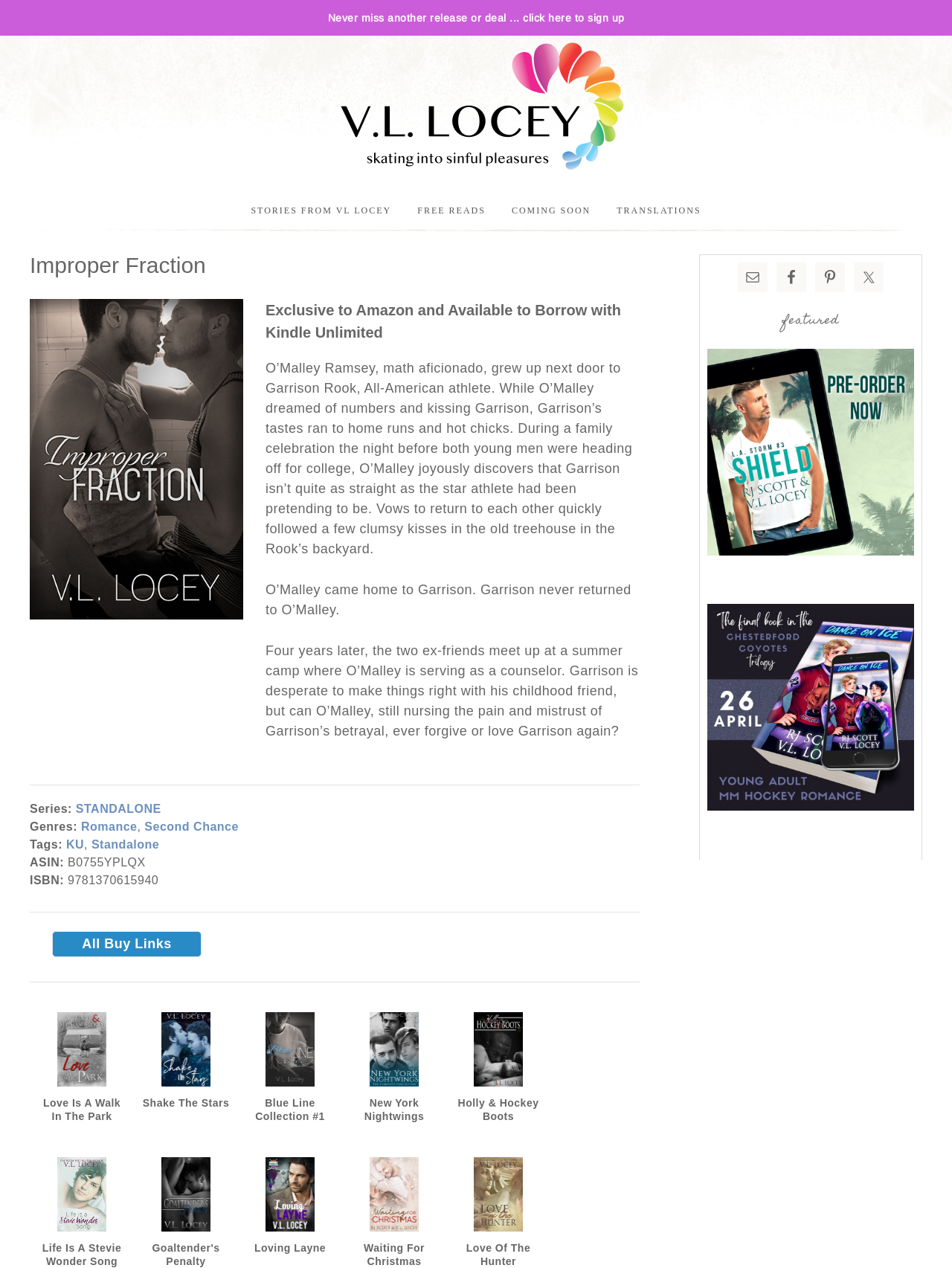Locate the UI element described as follows: "STANDALONE". Return the bounding box coordinates as four float numbers between 0 and 1 in the order [left, top, right, bottom].

[0.08, 0.633, 0.169, 0.643]